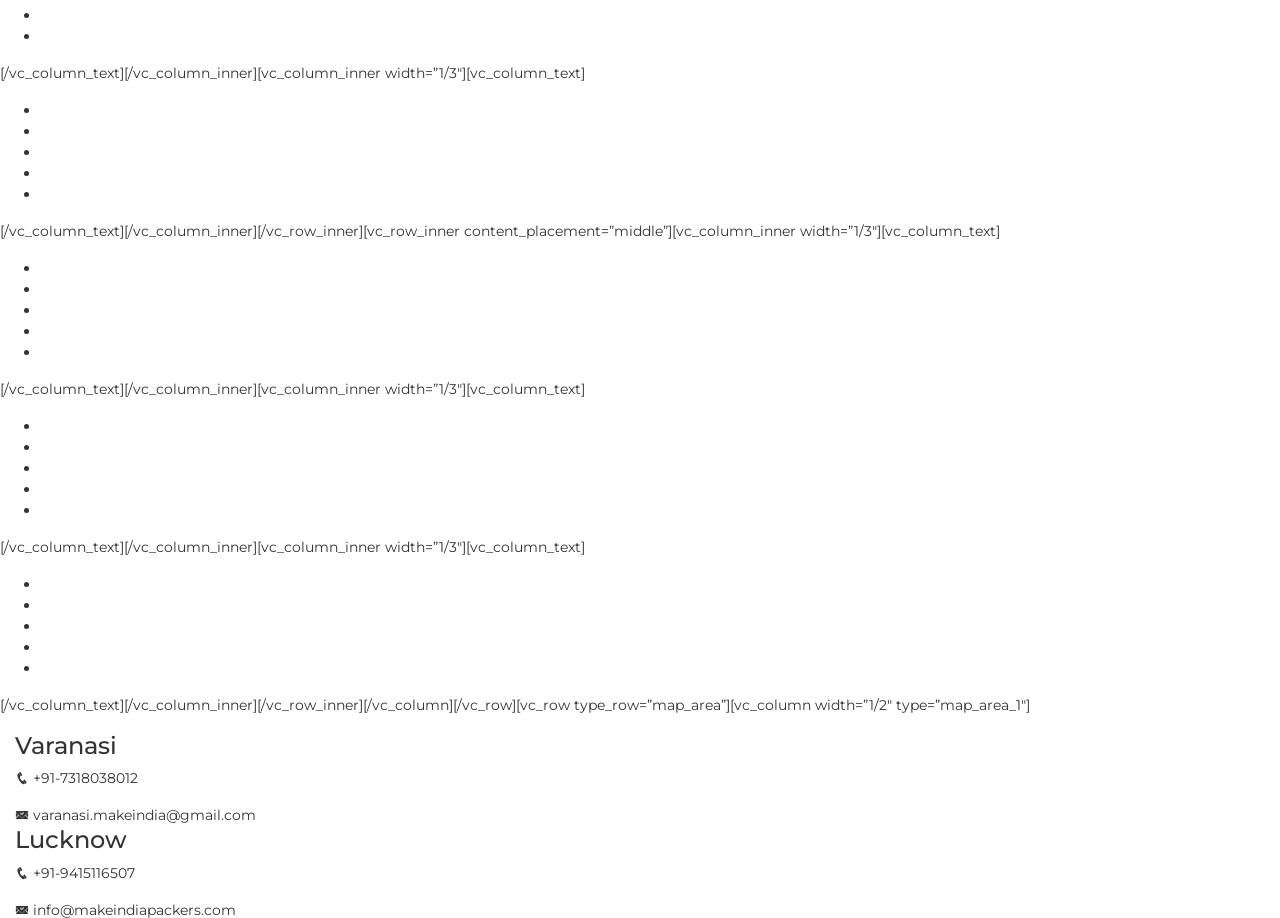How many offices are listed with contact information?
Use the screenshot to answer the question with a single word or phrase.

2